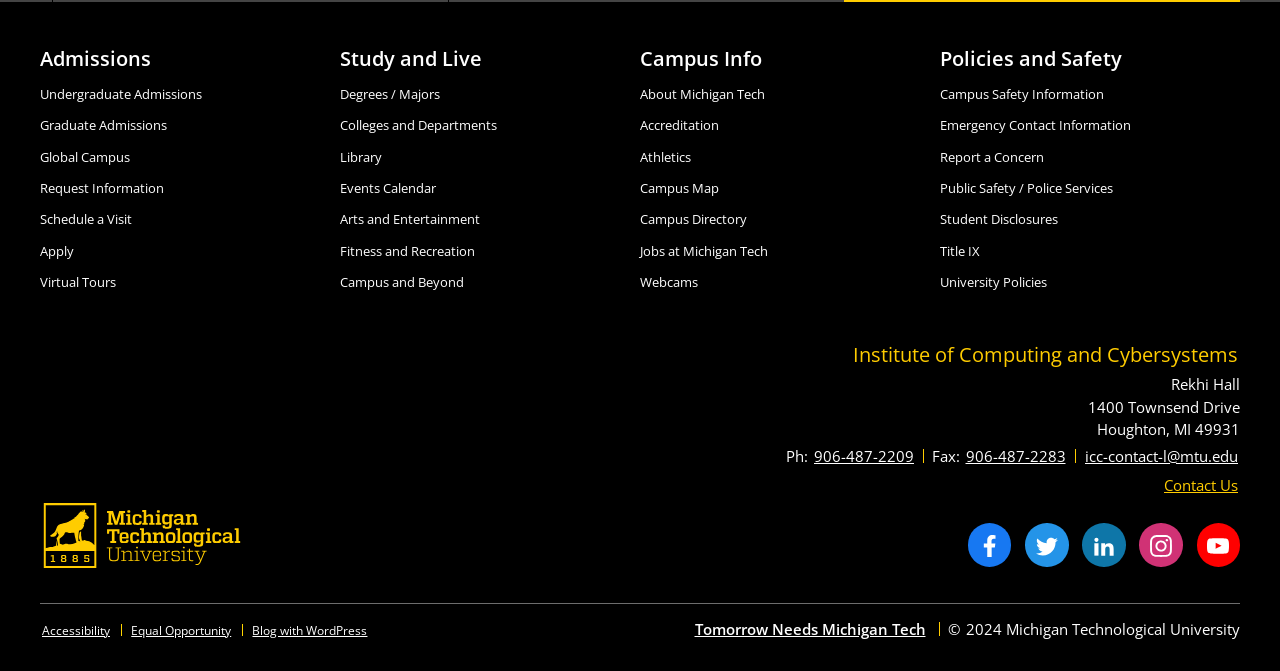From the details in the image, provide a thorough response to the question: What is the name of the university?

I found the link 'Michigan Technological University' at the bottom of the webpage, which indicates that this is the name of the university.